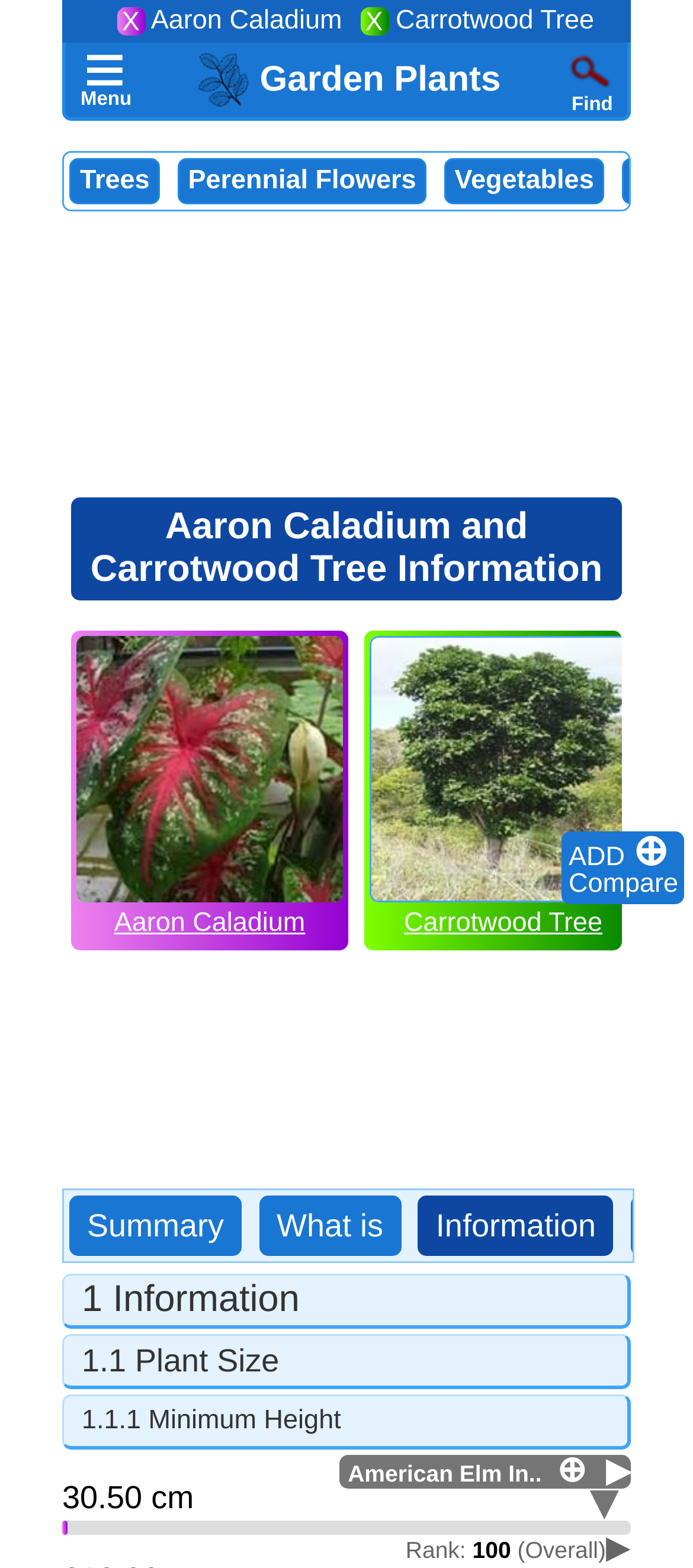Given the content of the image, can you provide a detailed answer to the question?
What is the rank of Aaron Caladium?

I found the answer by looking at the section where it says 'Rank:' and the corresponding value is 100, which is the rank of Aaron Caladium.